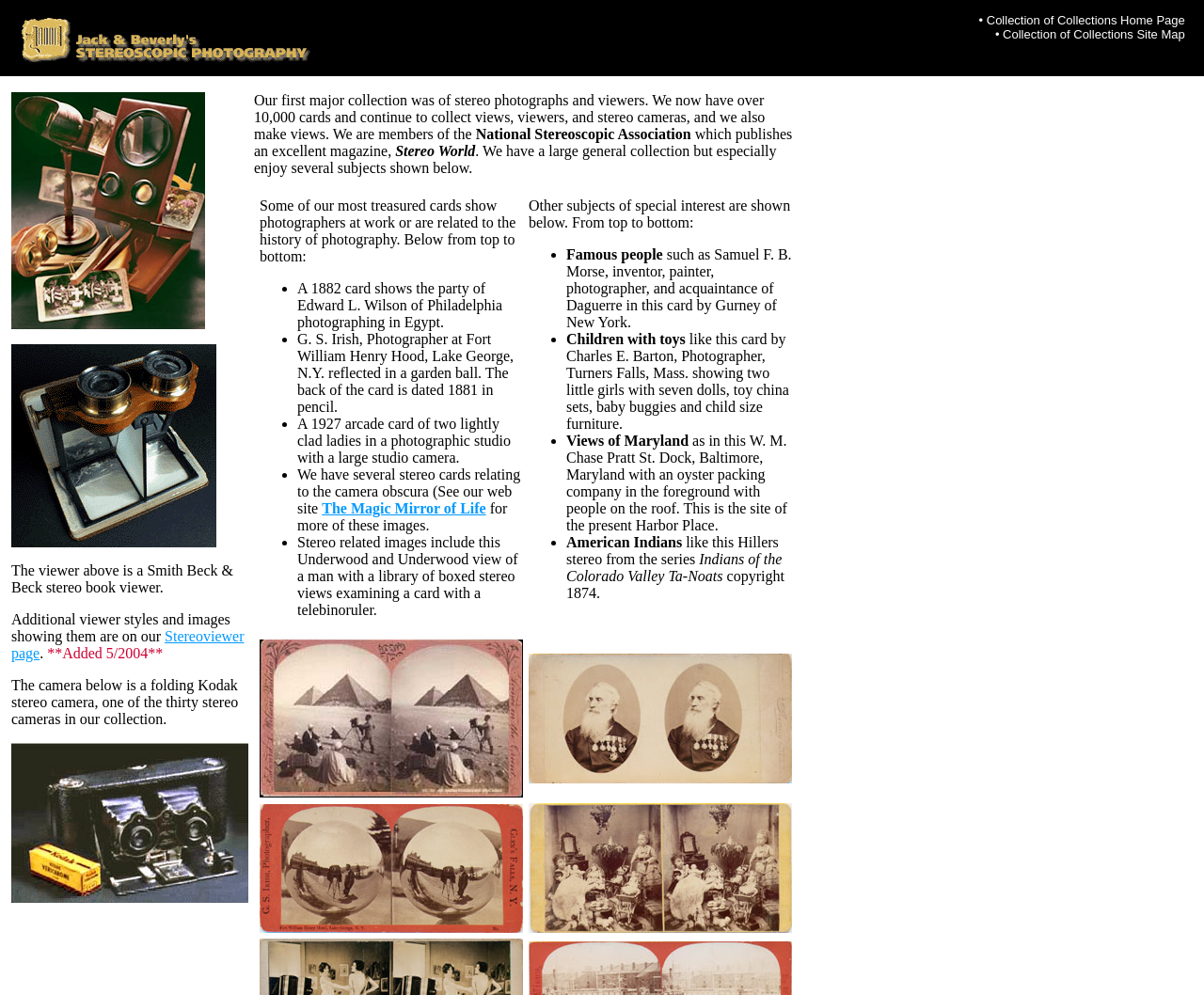What is the type of camera shown in the folding Kodak stereo camera image?
By examining the image, provide a one-word or phrase answer.

Folding Kodak stereo camera